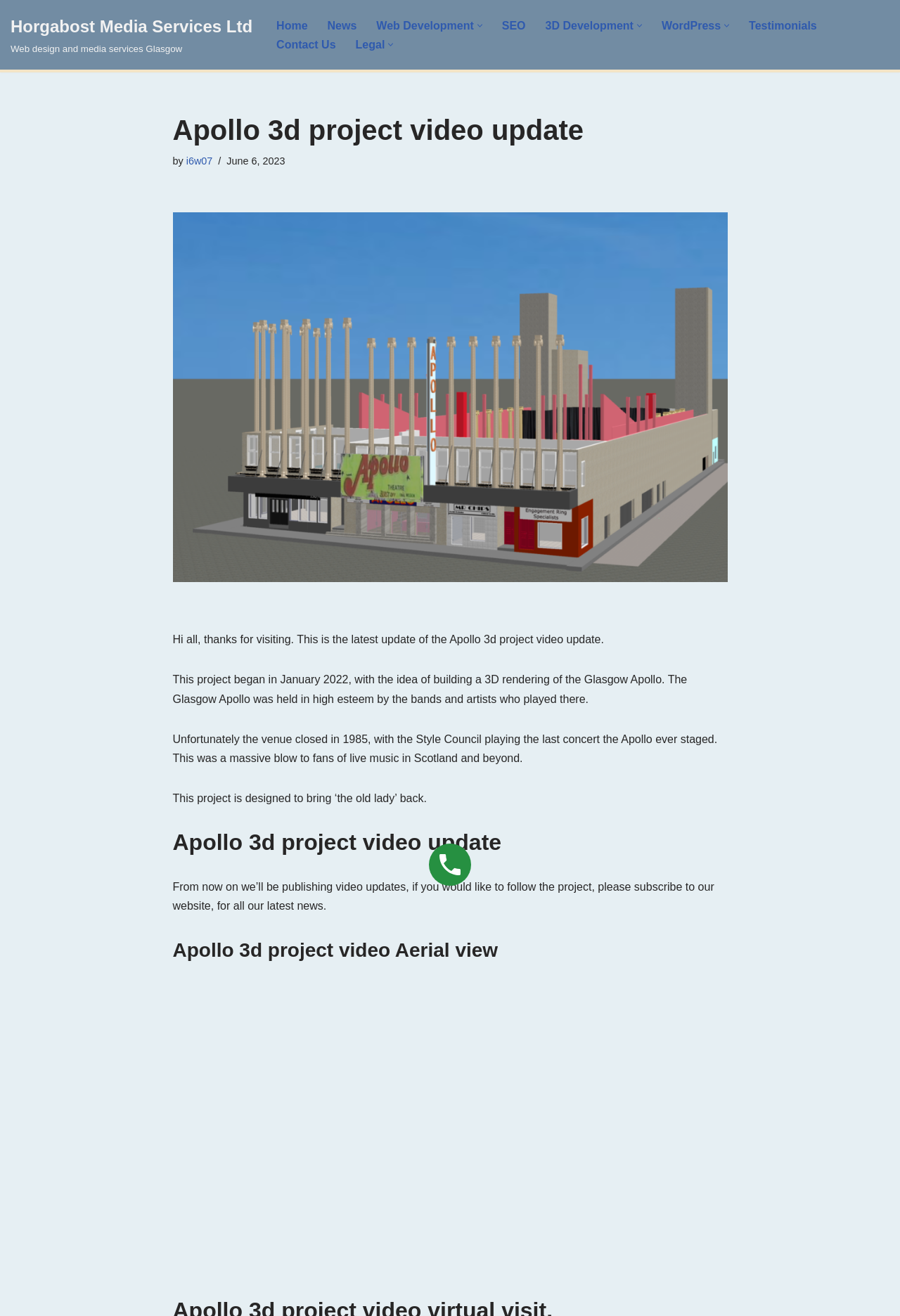Illustrate the webpage thoroughly, mentioning all important details.

The webpage is about the Apollo 3D project video update, with a focus on the latest development of a 3D rendering of the Glasgow Apollo. At the top left corner, there is a link to skip to the content. Next to it, there is a link to the website's homepage, Horgabost Media Services Ltd, which provides web design and media services in Glasgow. 

On the top right side, there is a primary navigation menu with links to various sections, including Home, News, Web Development, SEO, 3D Development, WordPress, Testimonials, Contact Us, and Legal. 

Below the navigation menu, there is a heading that reads "Apollo 3d project video update". Underneath, there is a brief introduction to the project, which started in January 2022 with the goal of building a 3D rendering of the Glasgow Apollo. The text explains that the venue closed in 1985 and this project aims to bring it back. 

There is an image related to the Apollo 3D project contact on the left side of the page. Below the image, there are several paragraphs of text that provide more information about the project, including its history and goals. 

Further down, there is another heading that reads "Apollo 3d project video update" followed by a message encouraging visitors to subscribe to the website for the latest news. 

Finally, there is a heading that reads "Apollo 3d project video Aerial view" and an iframe that displays a video titled "Apollo 3d build May 6 2023", which showcases an aerial view of the project.